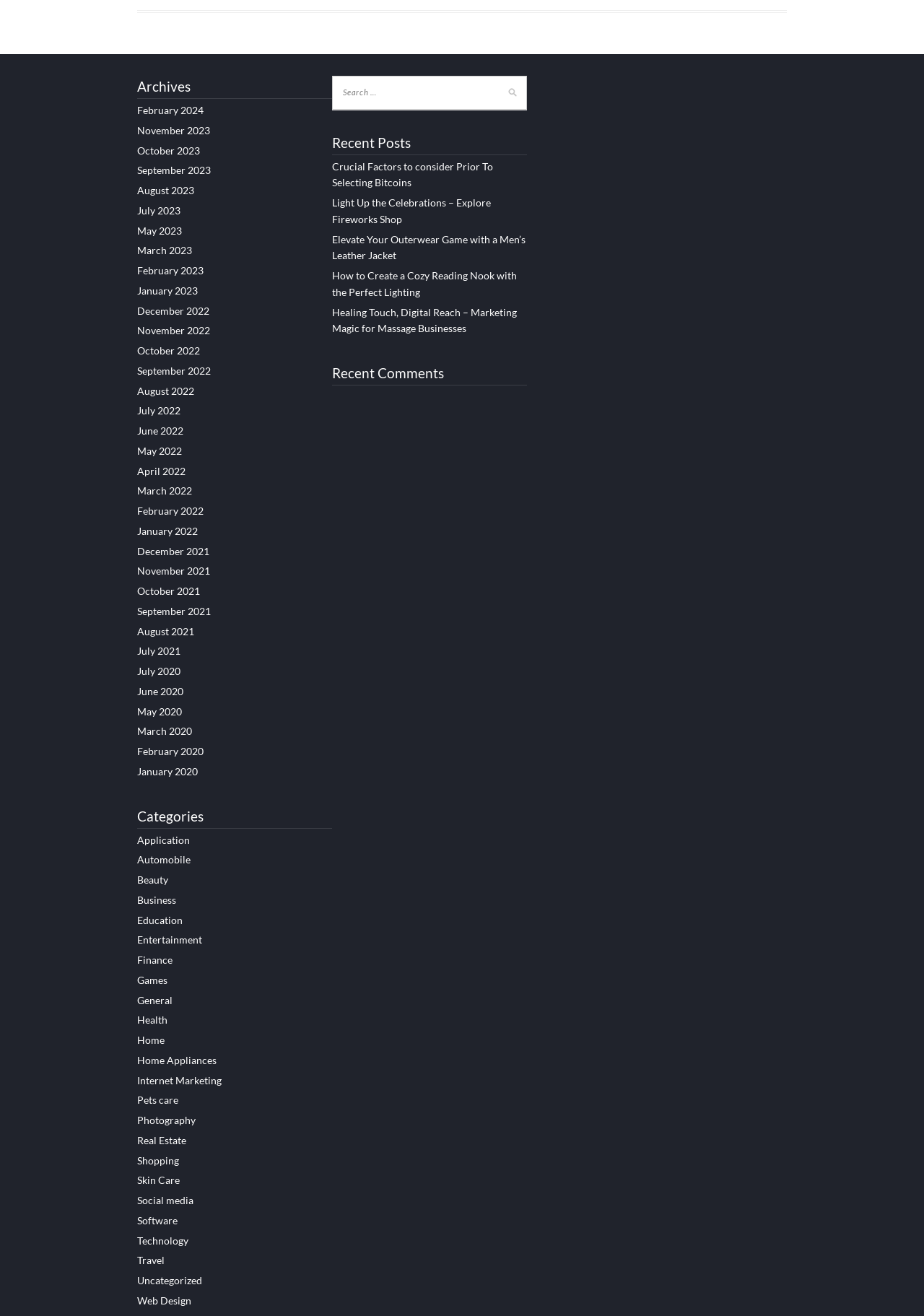Identify the bounding box for the element characterized by the following description: "Business".

[0.148, 0.679, 0.191, 0.688]